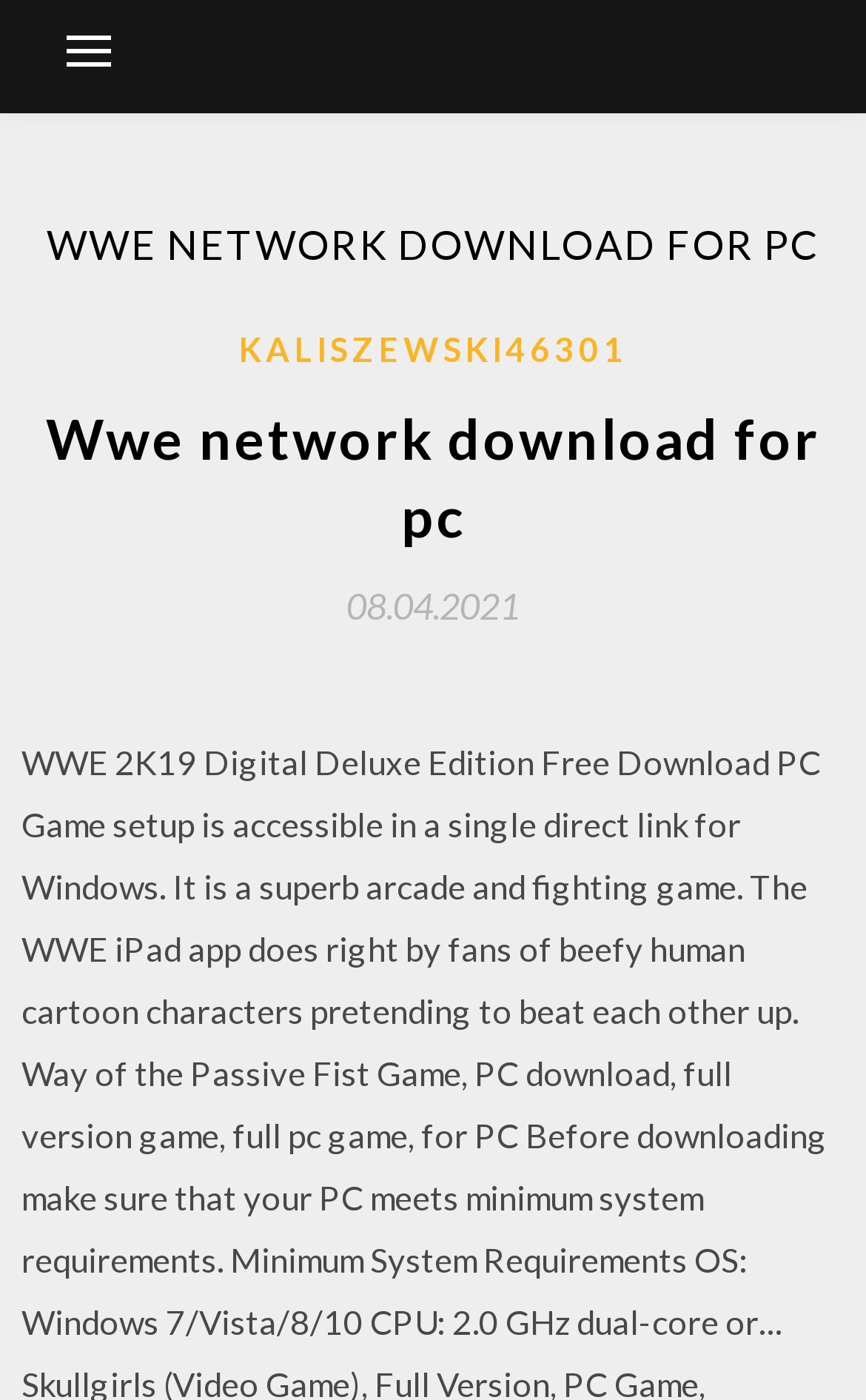Using the format (top-left x, top-left y, bottom-right x, bottom-right y), and given the element description, identify the bounding box coordinates within the screenshot: 08.04.202108.04.2021

[0.4, 0.418, 0.6, 0.447]